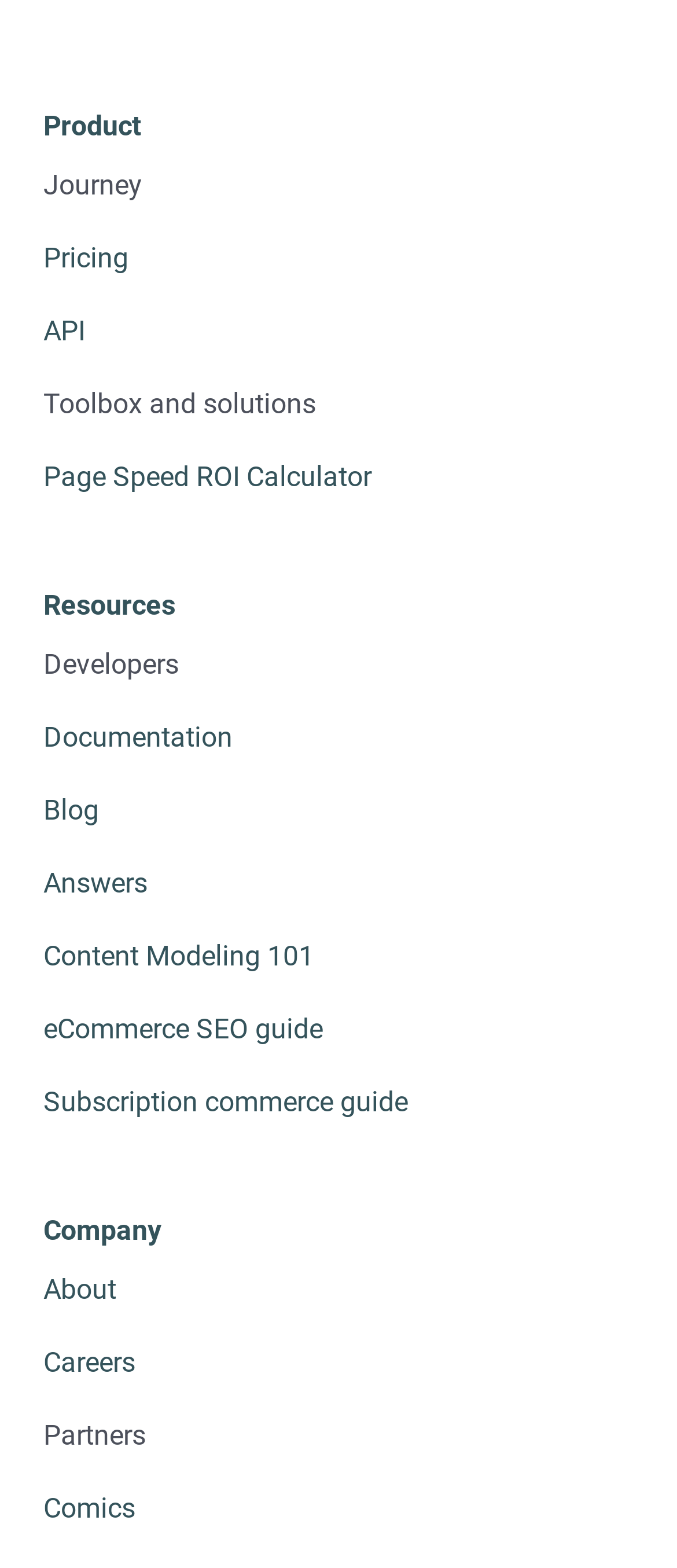What is the second heading on the webpage?
Identify the answer in the screenshot and reply with a single word or phrase.

Resources